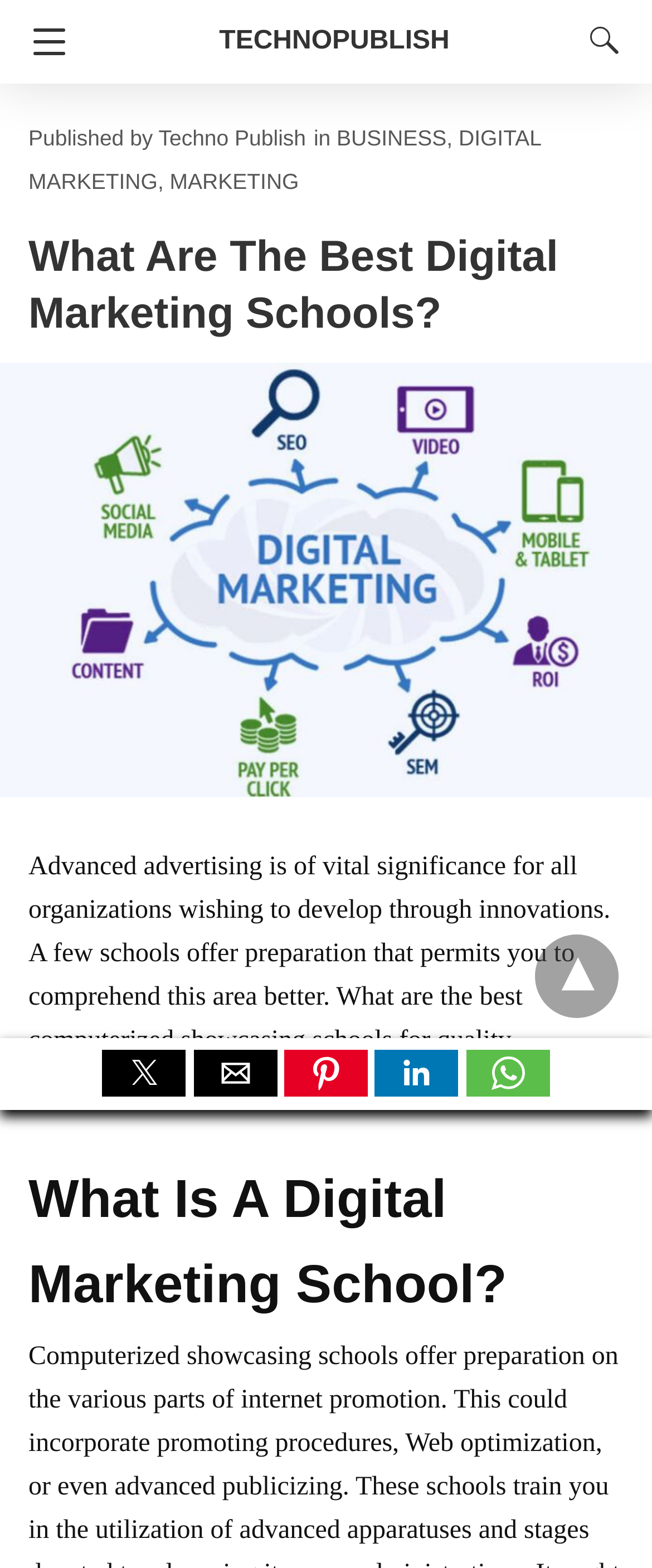What is the title of the subheading?
Could you answer the question with a detailed and thorough explanation?

The subheading is located below the main heading and image, and it asks the question 'What Is A Digital Marketing School?', which suggests that the webpage will provide information about what digital marketing schools are.